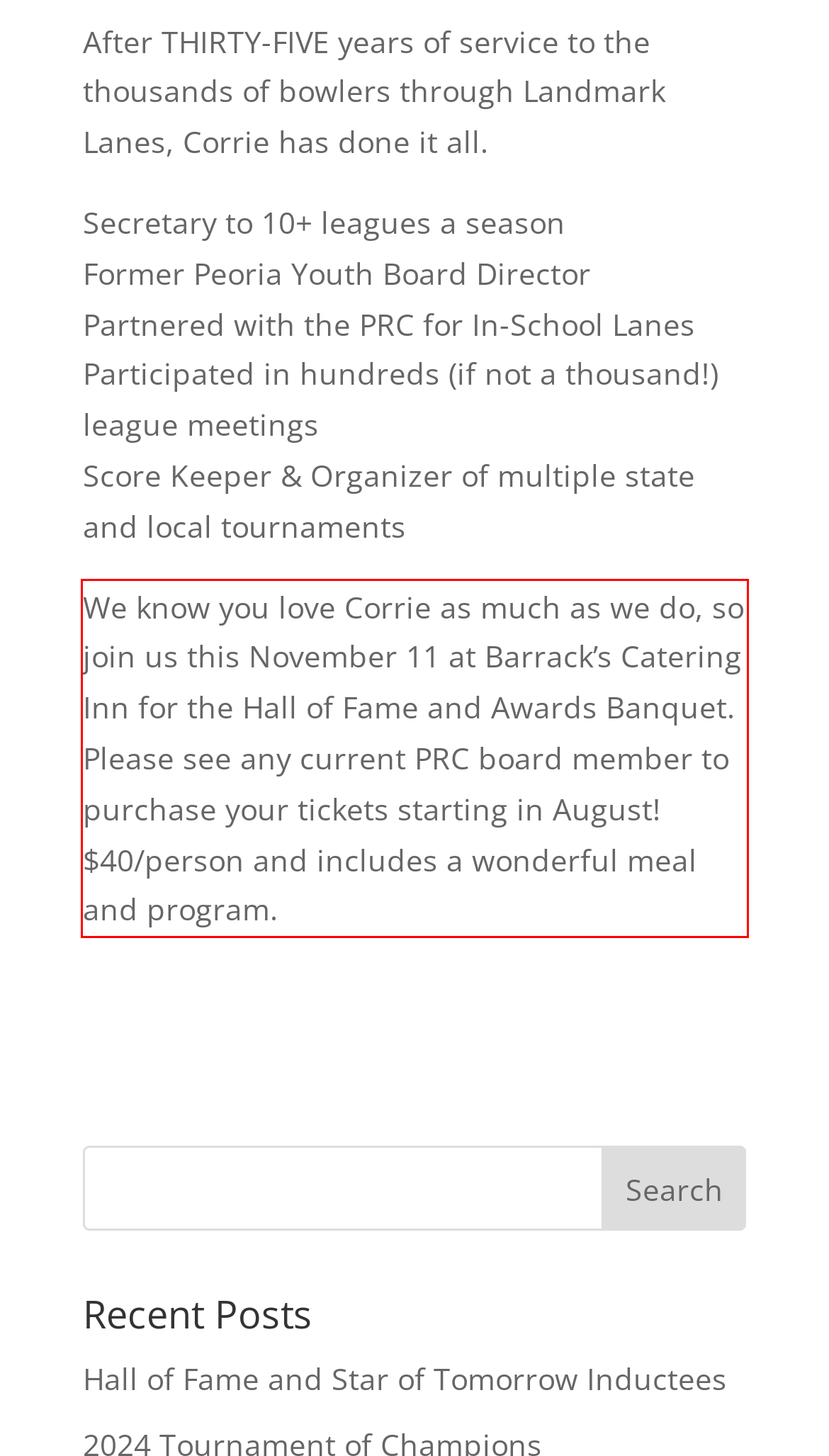Identify the text inside the red bounding box in the provided webpage screenshot and transcribe it.

We know you love Corrie as much as we do, so join us this November 11 at Barrack’s Catering Inn for the Hall of Fame and Awards Banquet. Please see any current PRC board member to purchase your tickets starting in August! $40/person and includes a wonderful meal and program.